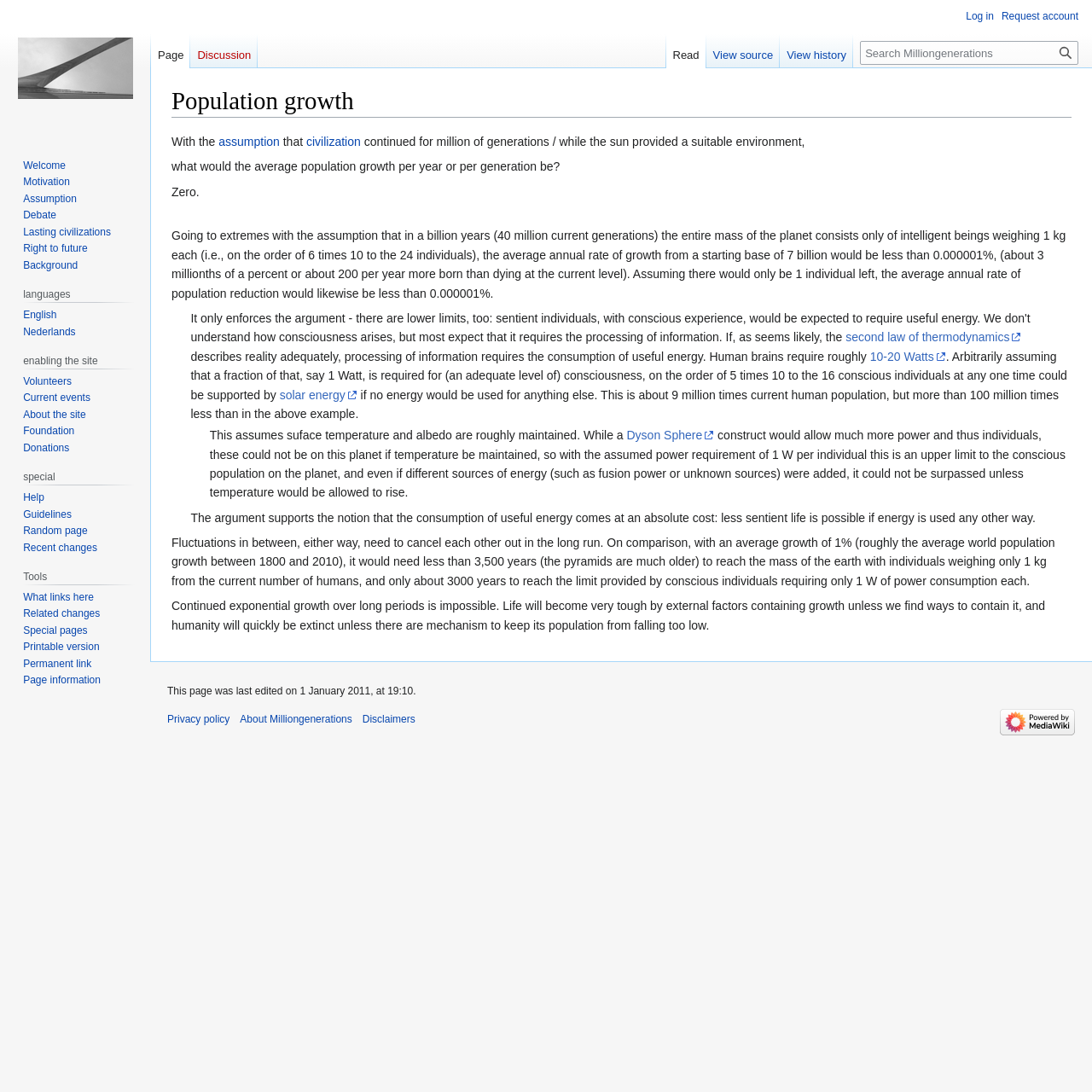Locate the bounding box coordinates of the clickable region necessary to complete the following instruction: "Go to the discussion page". Provide the coordinates in the format of four float numbers between 0 and 1, i.e., [left, top, right, bottom].

[0.175, 0.031, 0.236, 0.062]